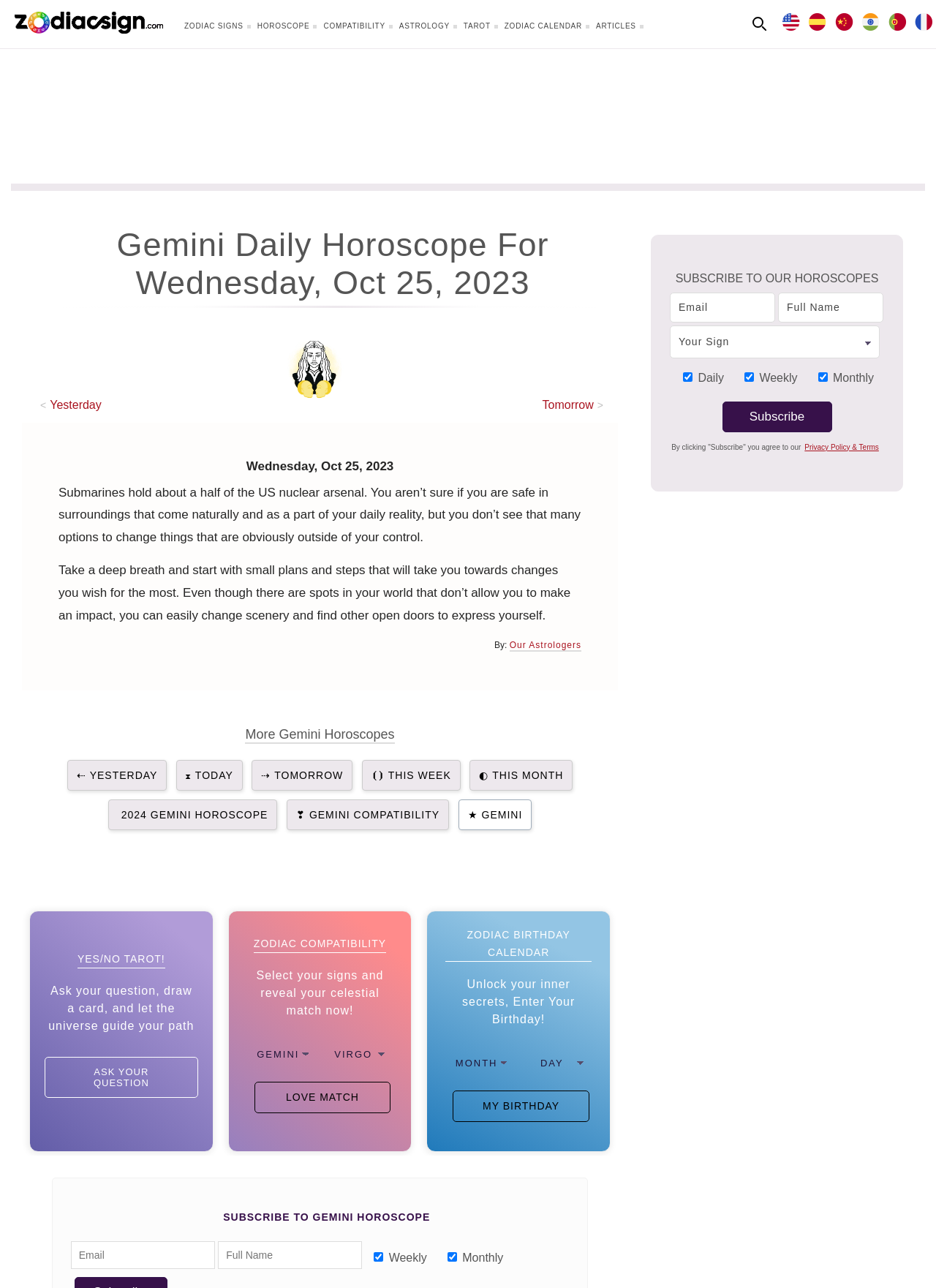Describe every aspect of the webpage comprehensively.

This webpage is dedicated to providing daily horoscopes, specifically for Gemini, on Wednesday, October 25, 2023. At the top of the page, there is a logo and a link to the website's homepage, ZodiacSign.com. Below this, there are two search buttons and a navigation menu with links to various sections of the website, including zodiac signs, horoscopes, compatibility, astrology, tarot, and articles.

The main content of the page is divided into several sections. The first section displays the daily horoscope for Gemini, with a heading and a brief description of the horoscope. Below this, there are two paragraphs of text providing more detailed information about the horoscope. To the right of the horoscope, there is an image related to Gemini.

Above the horoscope, there are links to navigate to yesterday's, today's, and tomorrow's horoscopes, as well as links to view horoscopes for this week and this month. There is also a link to view the 2024 Gemini horoscope and Gemini compatibility information.

Further down the page, there are several sections promoting other features of the website. One section invites users to ask a question and draw a tarot card for guidance. Another section allows users to select their zodiac signs and reveal their celestial match. There is also a section for zodiac birthday calendars, where users can enter their birthday to unlock their inner secrets.

At the bottom of the page, there is a subscription section where users can enter their email address and full name to subscribe to the Gemini horoscope. There are also checkboxes to select the frequency of subscription, including daily, weekly, and monthly.